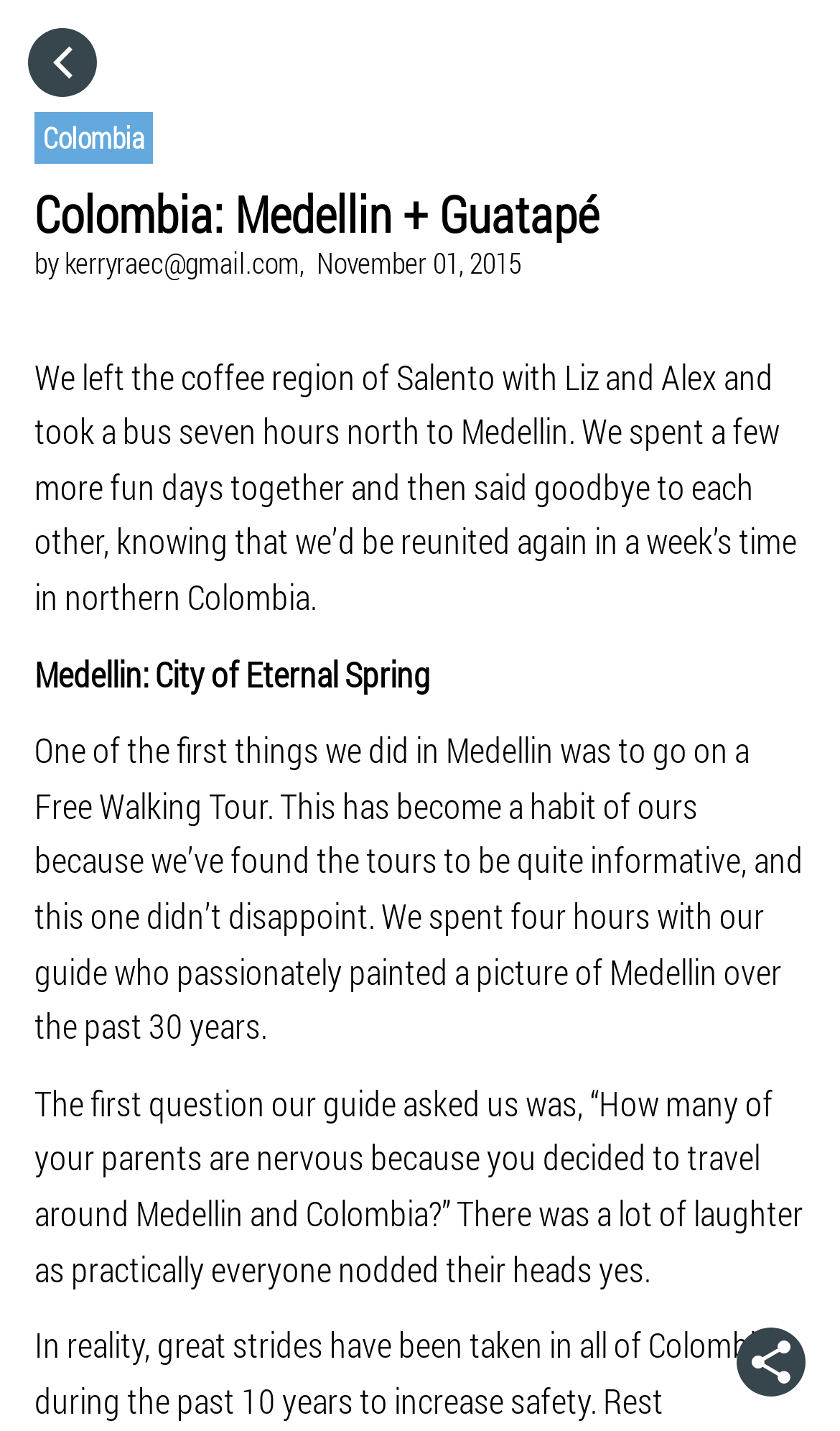How many hours did the authors spend on the Free Walking Tour?
Answer the question with just one word or phrase using the image.

four hours